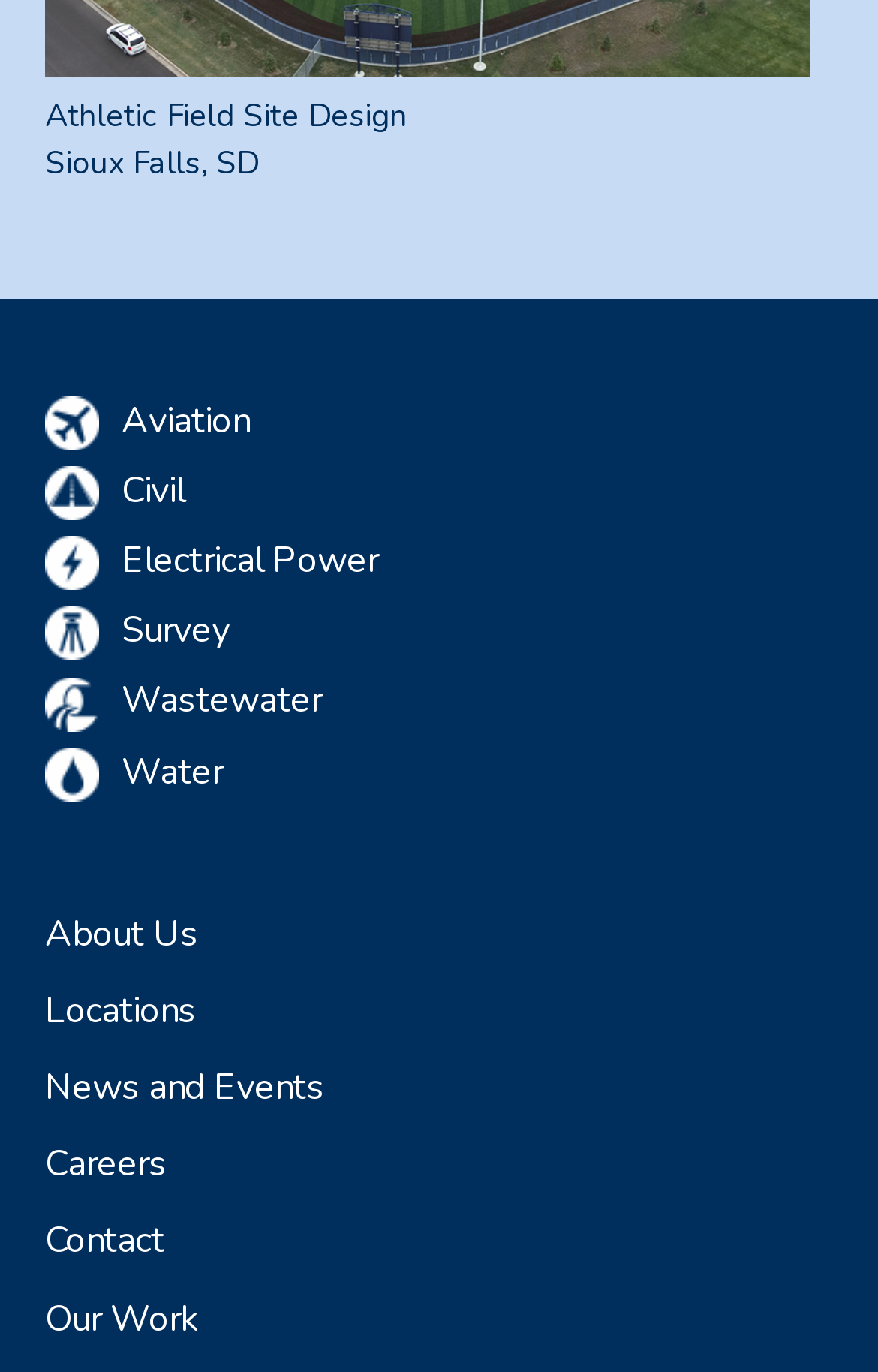What is the category of services provided by the company? Please answer the question using a single word or phrase based on the image.

Aviation, Civil, etc.